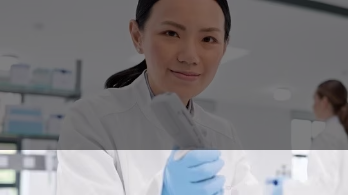Generate a detailed caption for the image.

In a modern laboratory setting, a confident female scientist in a white lab coat is seen holding a pipettor, showcasing her expertise in liquid handling. She wears blue gloves, indicative of safety and hygiene practices in the lab. The background suggests a well-organized workspace with various scientific supplies, reflecting a professional atmosphere. Behind her, another laboratory professional is engaged in tasks, highlighting a collaborative environment. This image emphasizes precision and efficiency in laboratory work, aligning with the features of advanced laboratory equipment such as the Xplorer electric pipette, promoting streamlined workflows in research and experimentation.